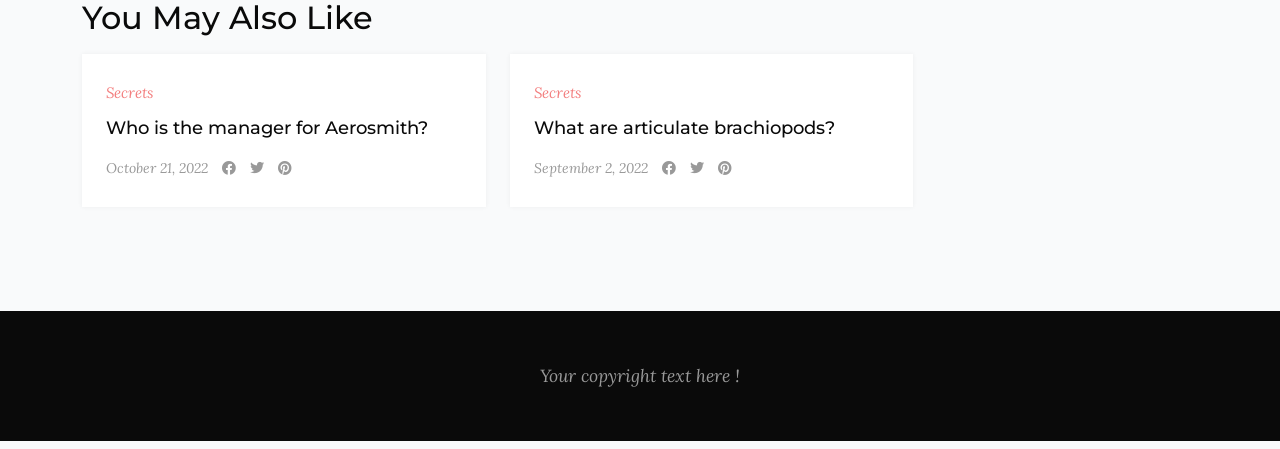Determine the coordinates of the bounding box that should be clicked to complete the instruction: "View article posted on 'September 2, 2022'". The coordinates should be represented by four float numbers between 0 and 1: [left, top, right, bottom].

[0.417, 0.34, 0.506, 0.407]